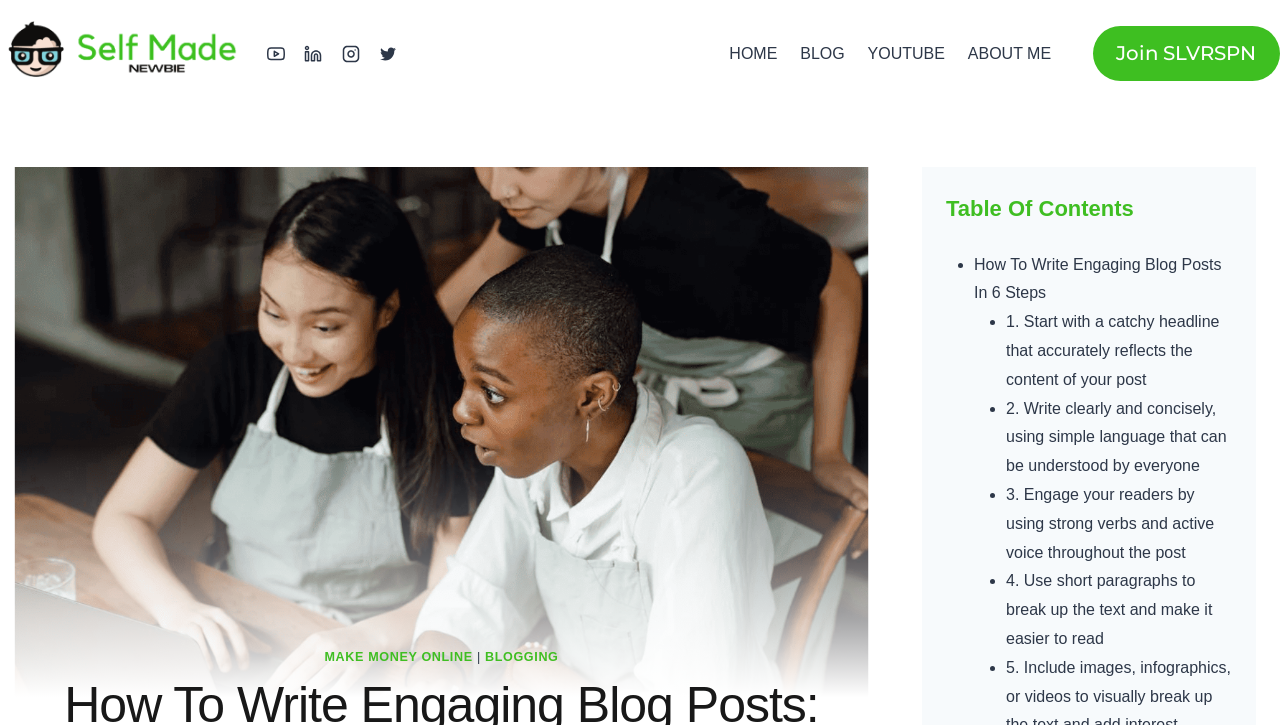Give a concise answer using one word or a phrase to the following question:
What is the name of the website?

SelfMadeNewbie